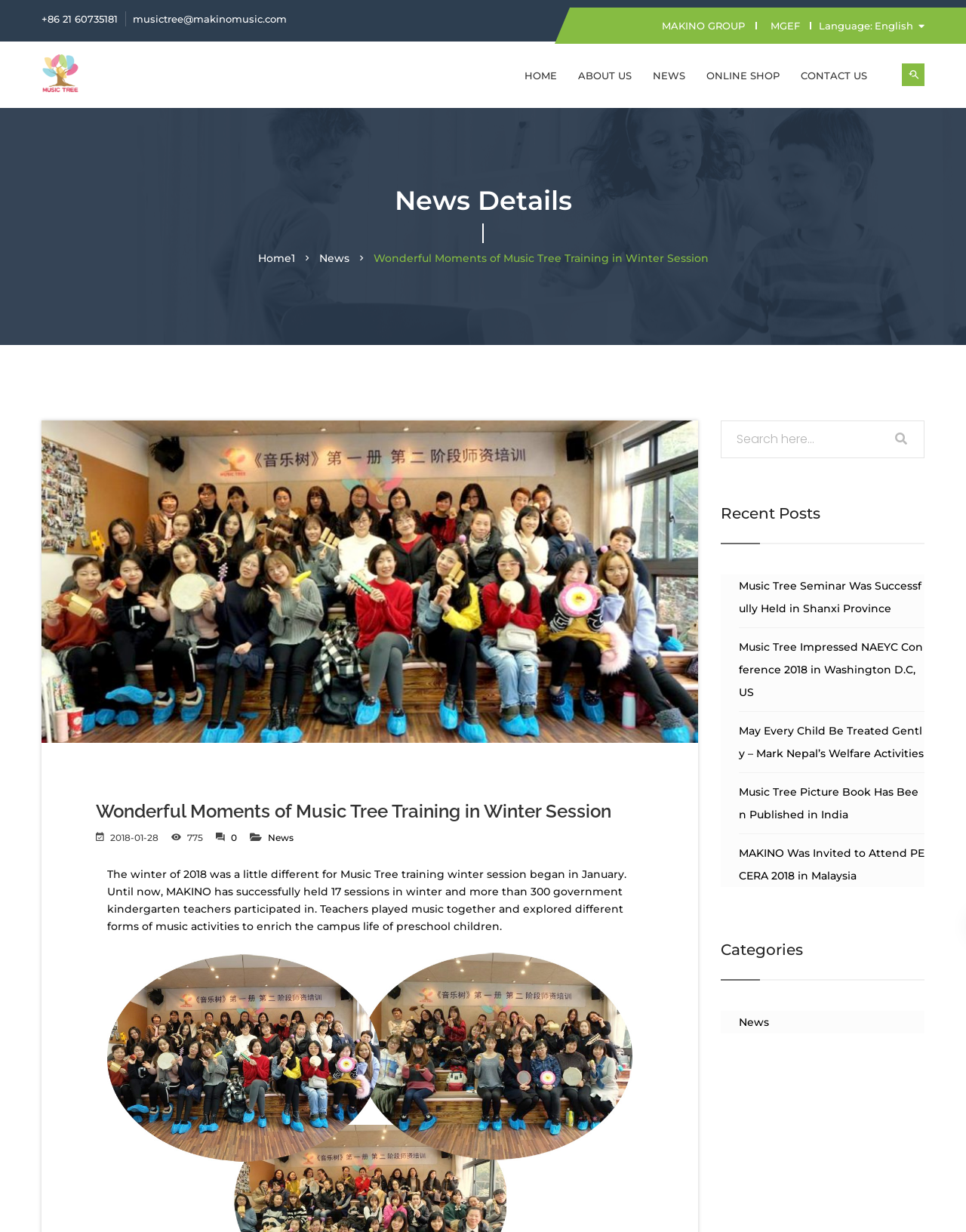Can you give a comprehensive explanation to the question given the content of the image?
What is the language of the webpage?

I found the language of the webpage by looking at the top right section, where it says 'Language: English'. This indicates that the language of the webpage is English.